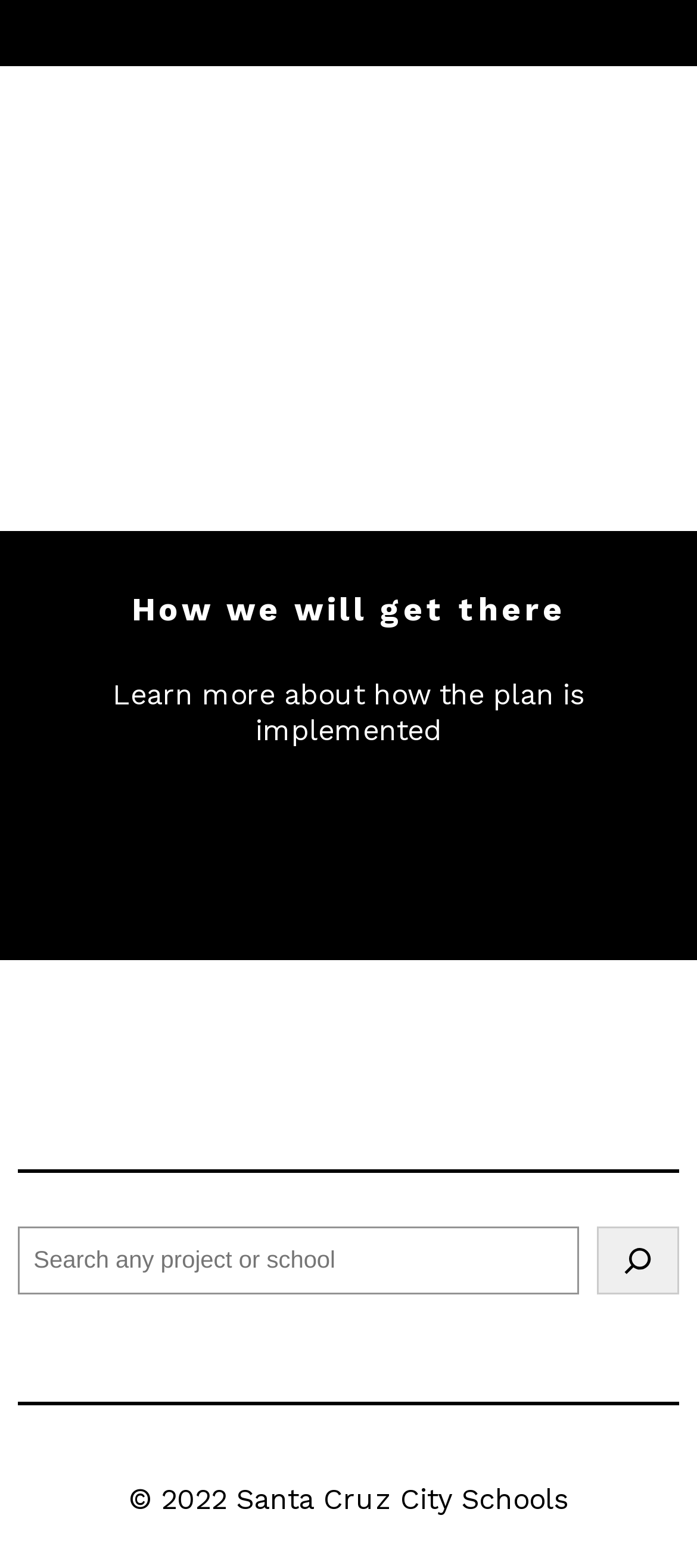How many elements are in the bottom section of the webpage?
Answer the question with detailed information derived from the image.

The bottom section of the webpage contains three elements: the search box, the search button, and the copyright information. These elements are arranged horizontally and are located at the bottom of the webpage.